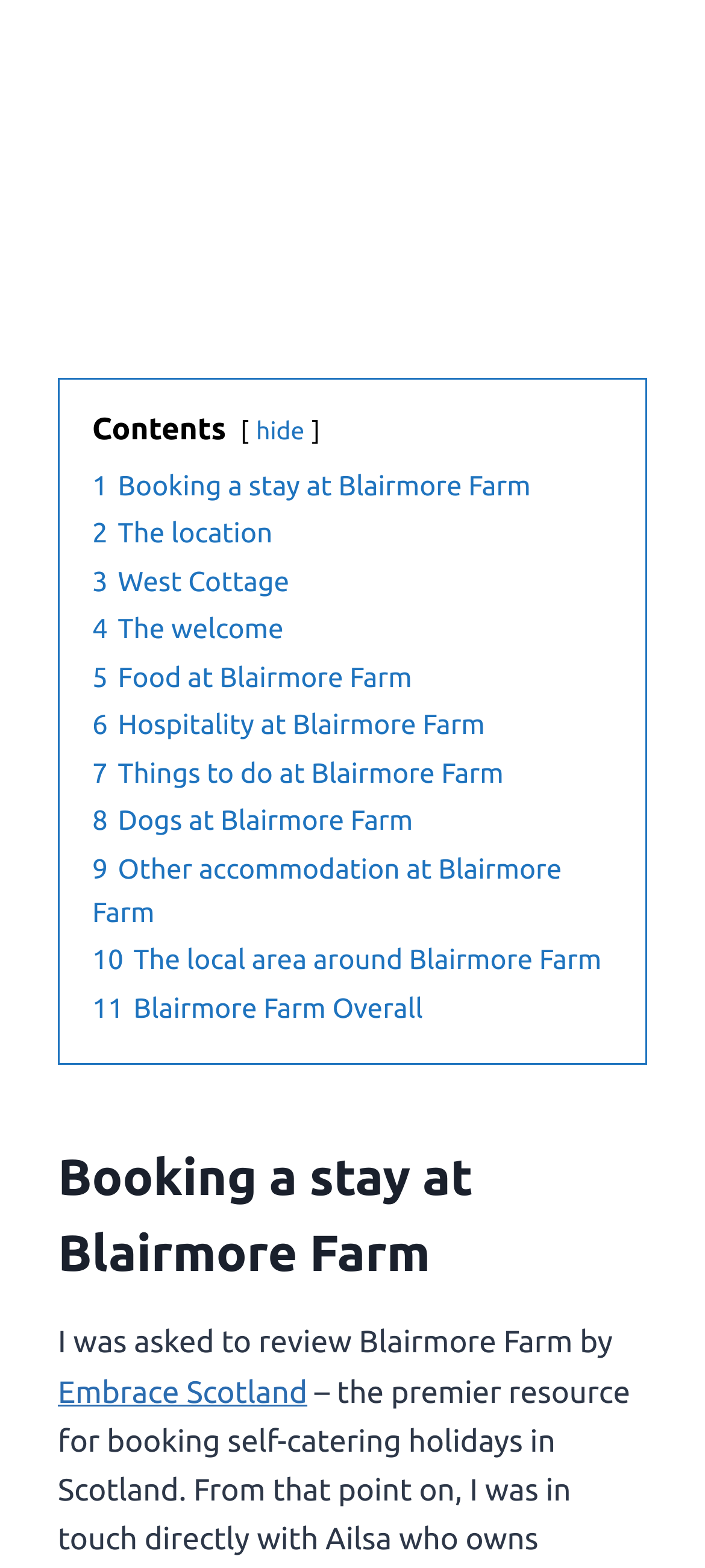Find the bounding box coordinates of the element I should click to carry out the following instruction: "Visit 'Embrace Scotland'".

[0.082, 0.877, 0.436, 0.899]